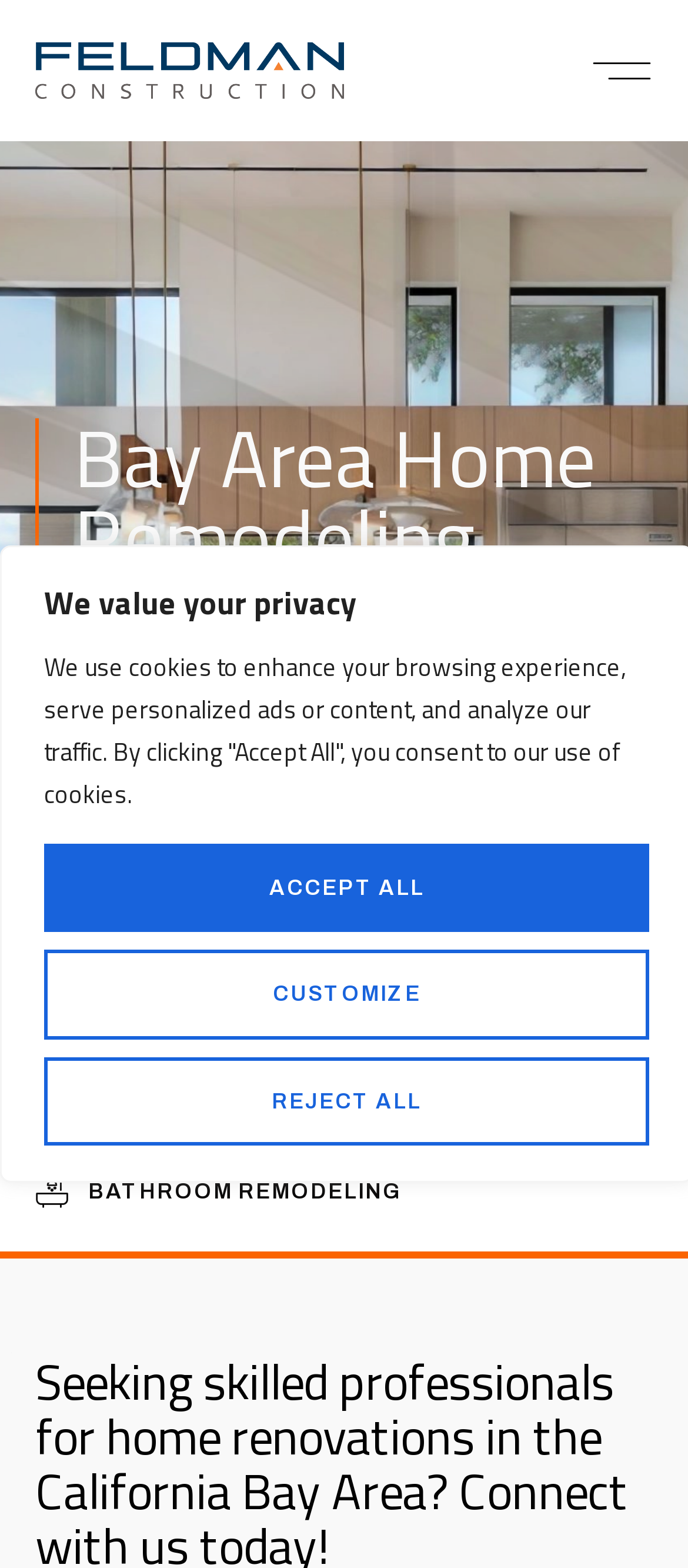Consider the image and give a detailed and elaborate answer to the question: 
What type of services does Feldman Construction offer?

The links on the webpage, such as 'HOME RENOVATION', 'KITCHEN REMODELING', and 'BATHROOM REMODELING', suggest that Feldman Construction offers services related to home remodeling and renovation.